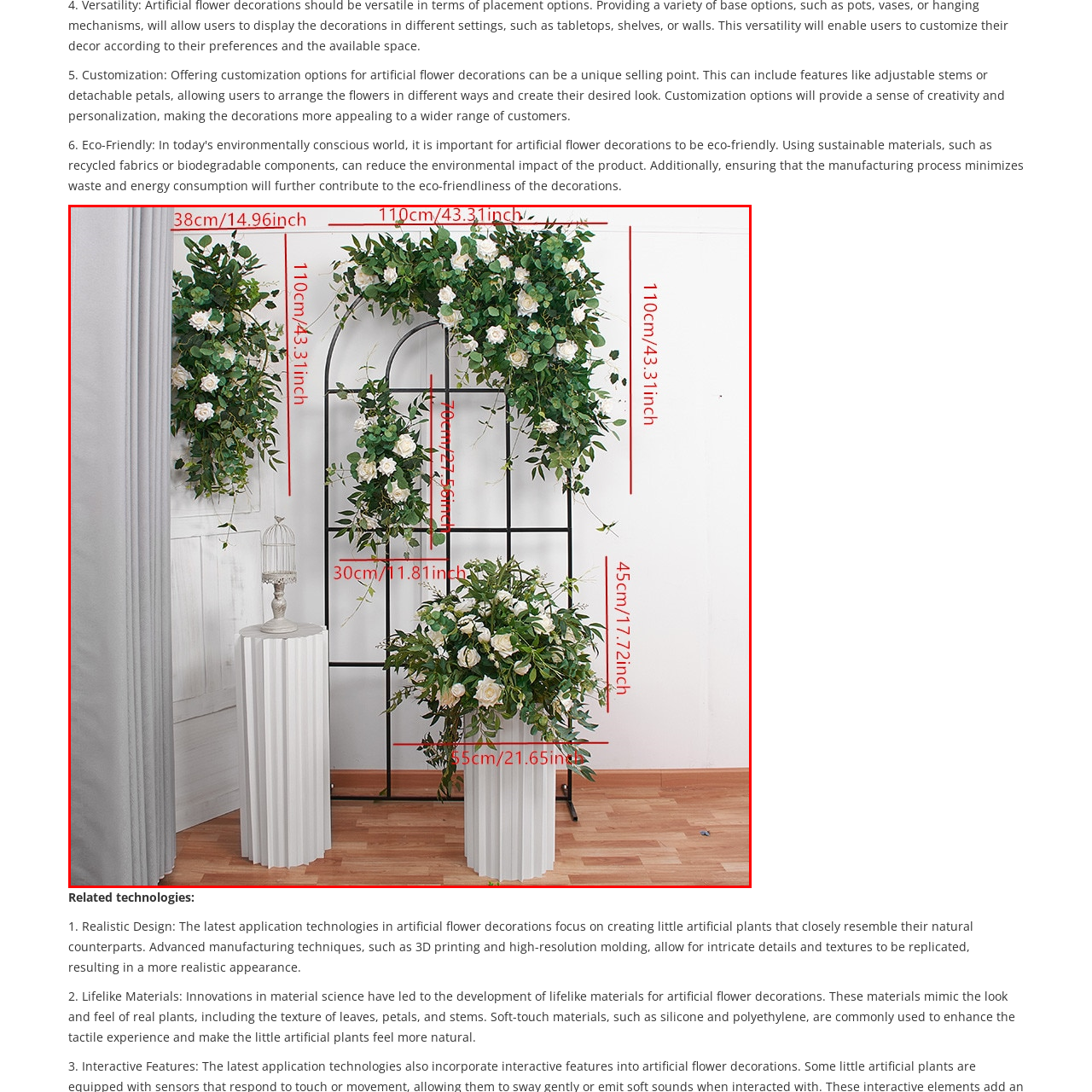Focus on the section encased in the red border, What is the purpose of the decorative pieces in the image? Give your response as a single word or phrase.

Enhancing indoor spaces